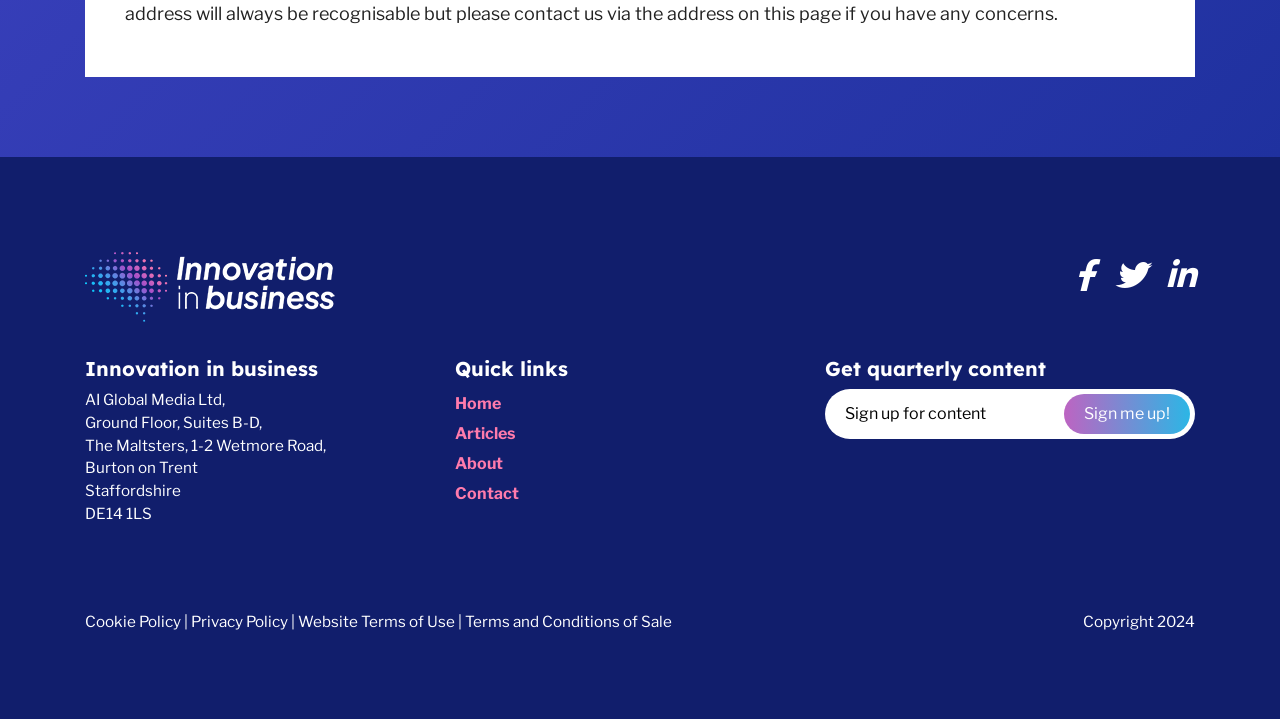Find the bounding box coordinates for the element that must be clicked to complete the instruction: "Sign up for content". The coordinates should be four float numbers between 0 and 1, indicated as [left, top, right, bottom].

[0.645, 0.541, 0.934, 0.611]